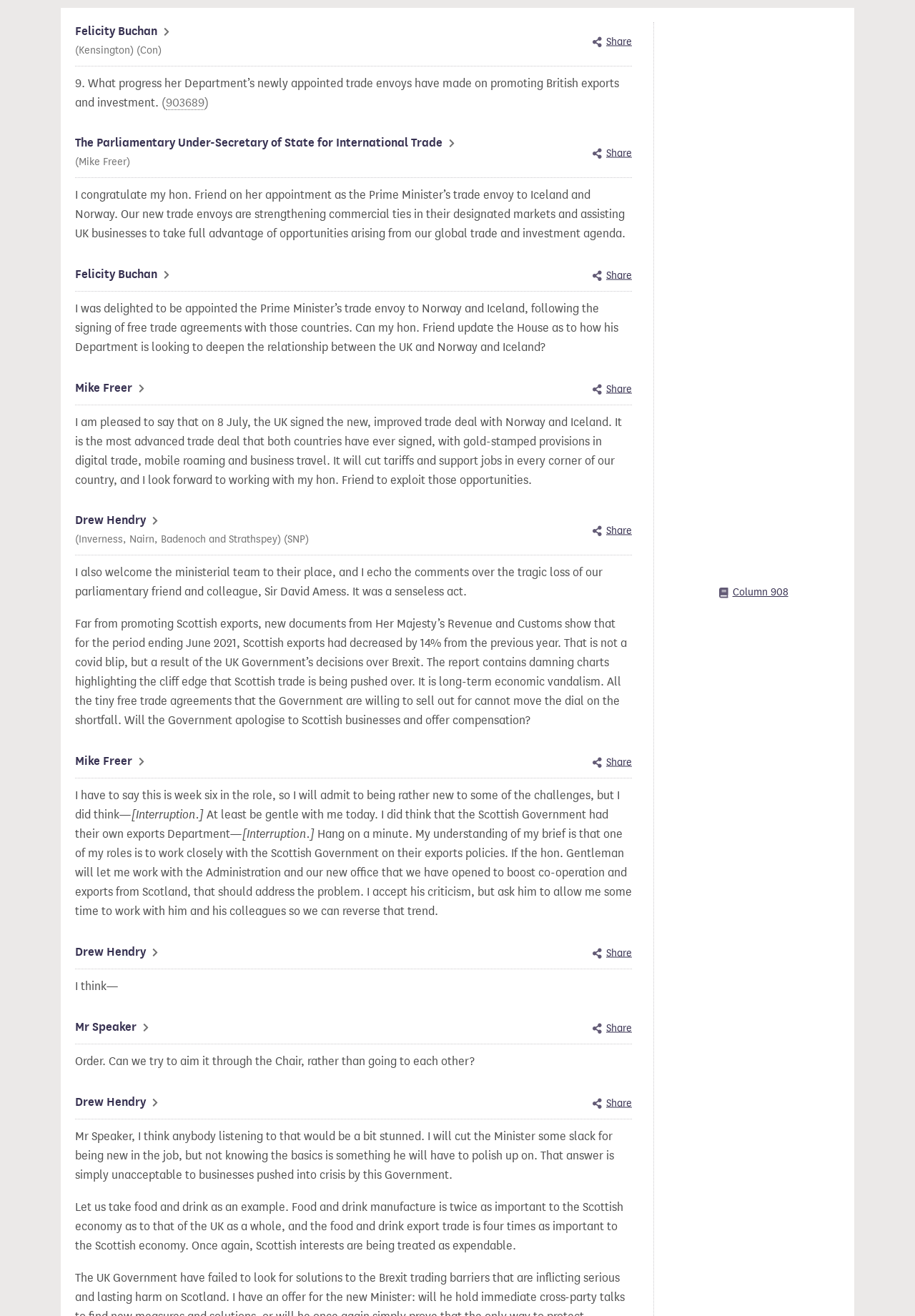Locate the UI element that matches the description Drew Hendry in the webpage screenshot. Return the bounding box coordinates in the format (top-left x, top-left y, bottom-right x, bottom-right y), with values ranging from 0 to 1.

[0.082, 0.716, 0.173, 0.731]